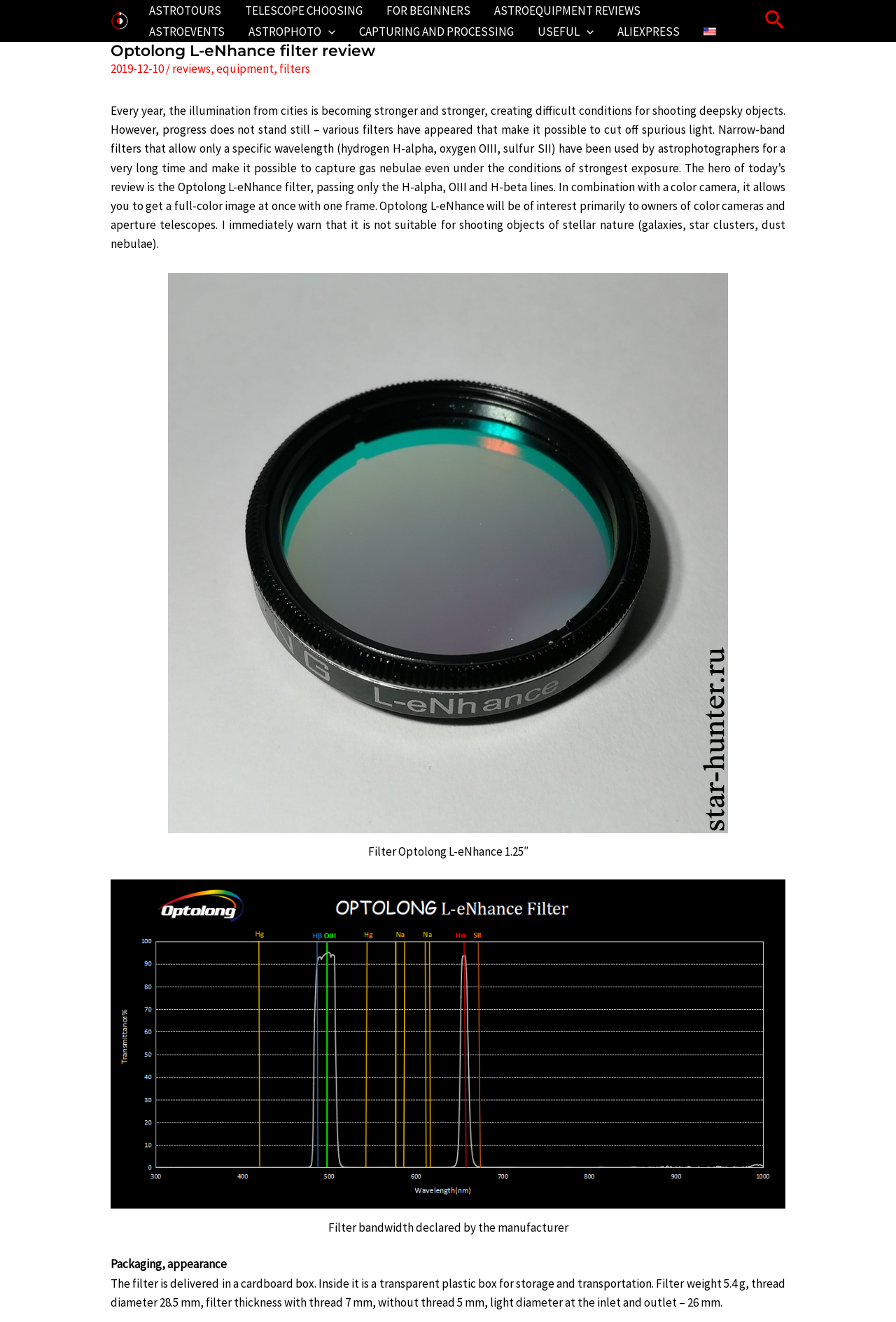Determine the bounding box coordinates for the region that must be clicked to execute the following instruction: "Check the Contact page".

None